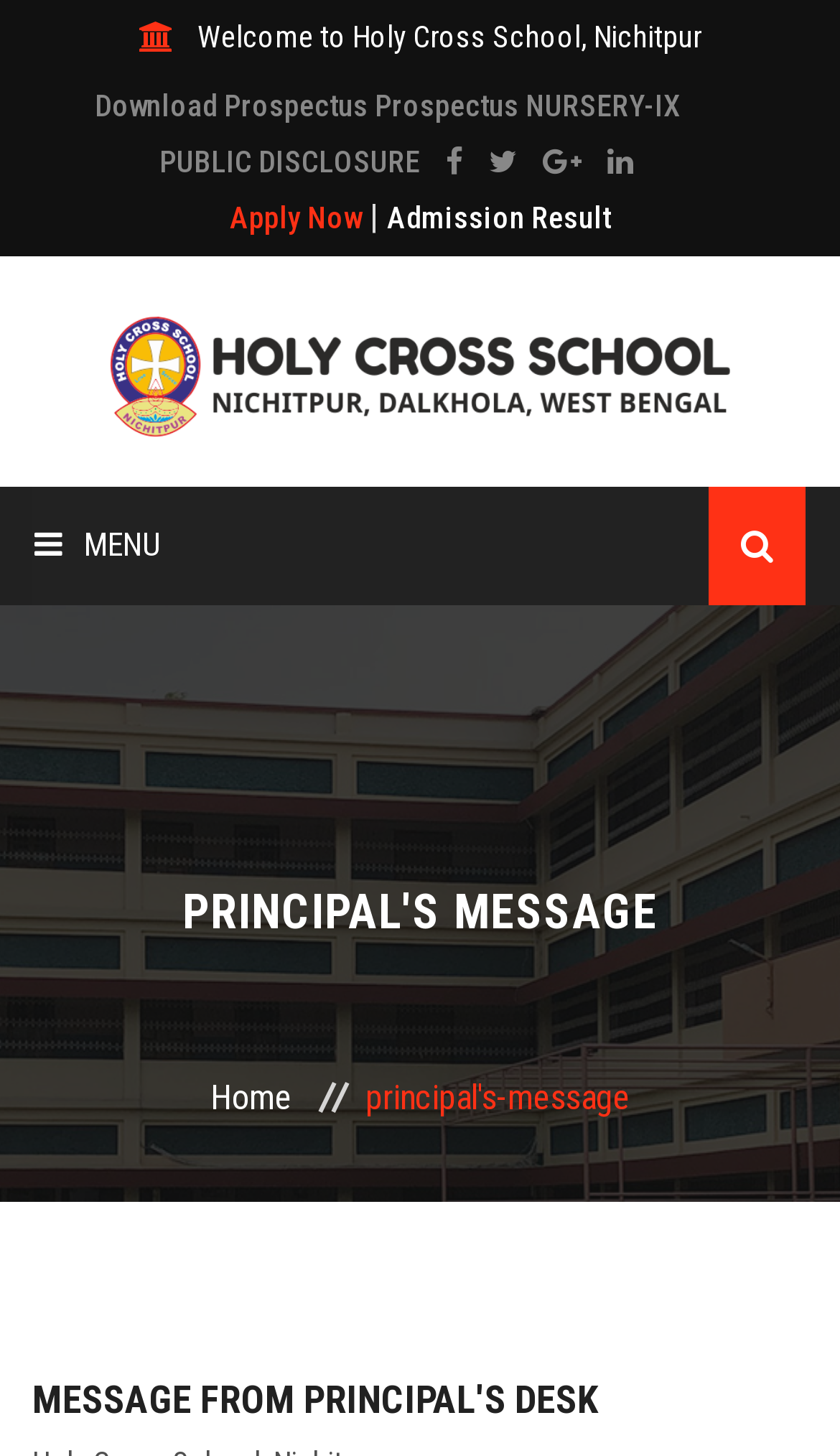Explain the features and main sections of the webpage comprehensively.

The webpage is about the Principal's Message of Holy Cross School, Nichitpur. At the top, there is a welcome message "Welcome to Holy Cross School, Nichitpur". Below it, there are four links: "Download Prospectus Prospectus NURSERY-IX", "PUBLIC DISCLOSURE", and two icons. To the right of these links, there is another link "Apply Now" and a separator "|". Next to the separator, there is a link "Admission Result". 

On the left side, there is a logo of "Holy Cross School, Nichitpurr" with an image below it. Below the logo, there is a menu with a "MENU" icon, followed by links to different sections of the website, including "HOME", "ABOUT", "ACADEMICS", "FACILITIES", "EVENTS", "DOWNLOADS", and "GALLERY". 

On the right side of the menu, there is another icon. Above the menu, there is a heading "PRINCIPAL'S MESSAGE" and below it, there is a link "Home". At the bottom of the page, there is a heading "MESSAGE FROM PRINCIPAL'S DESK".